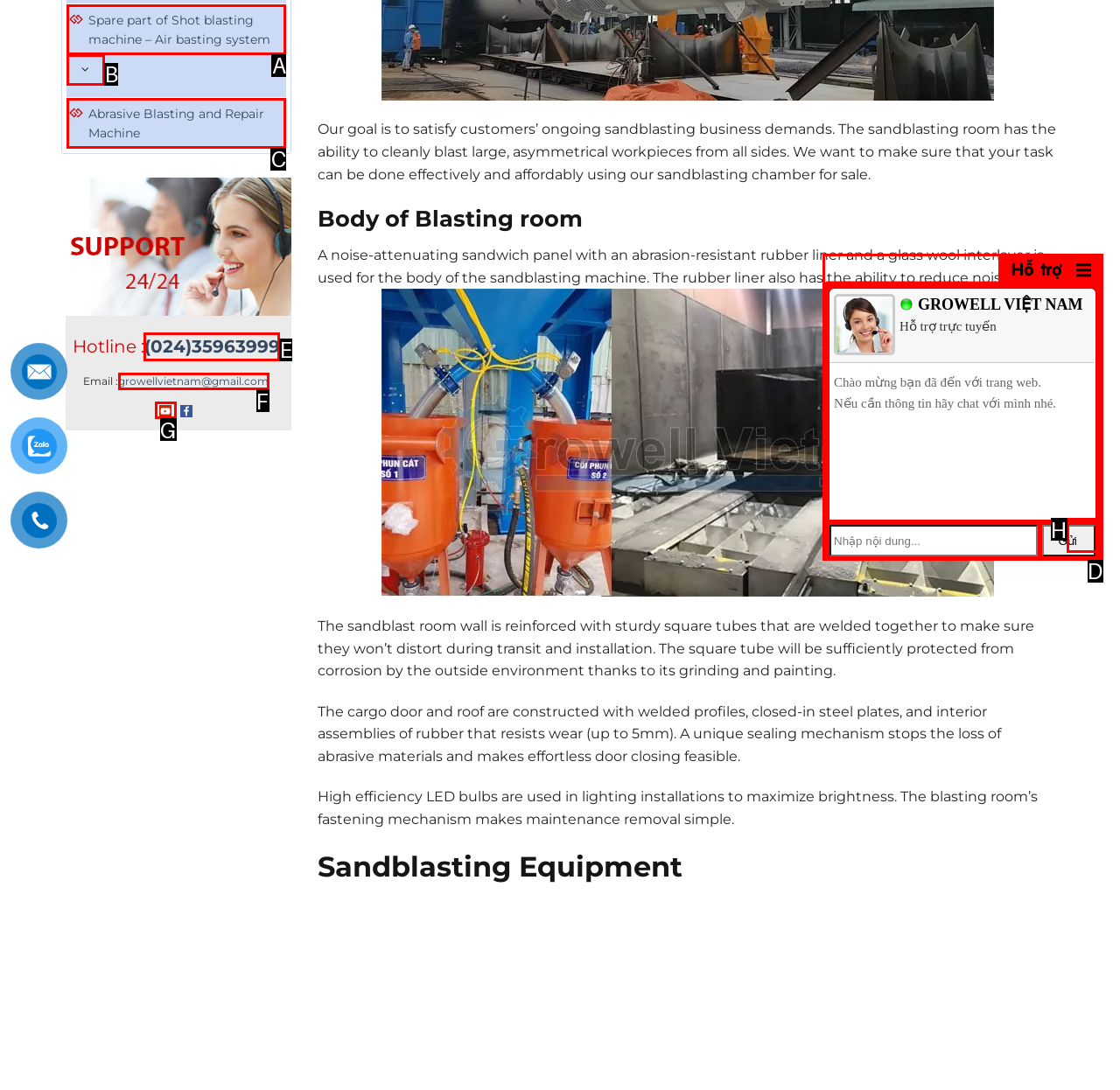From the options provided, determine which HTML element best fits the description: growellvietnam@gmail.com. Answer with the correct letter.

F